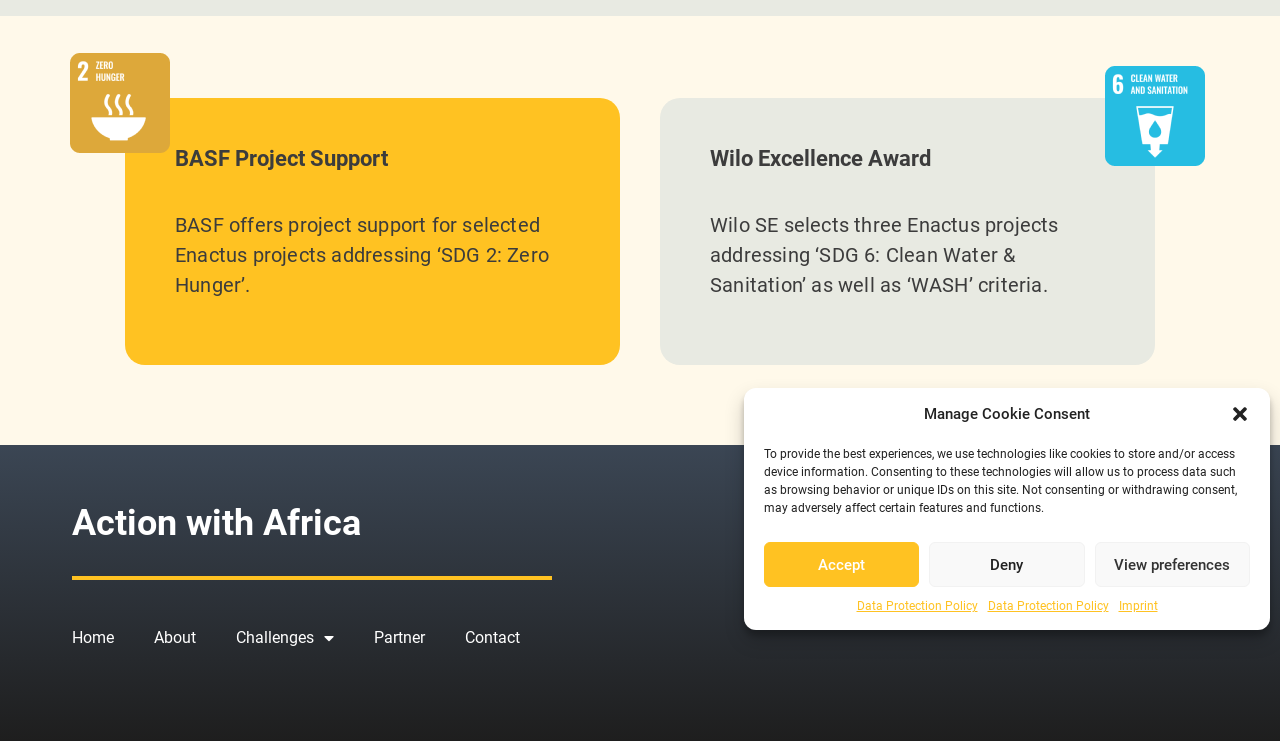Provide the bounding box coordinates of the HTML element this sentence describes: "Data Protection Policy". The bounding box coordinates consist of four float numbers between 0 and 1, i.e., [left, top, right, bottom].

[0.82, 0.816, 0.944, 0.841]